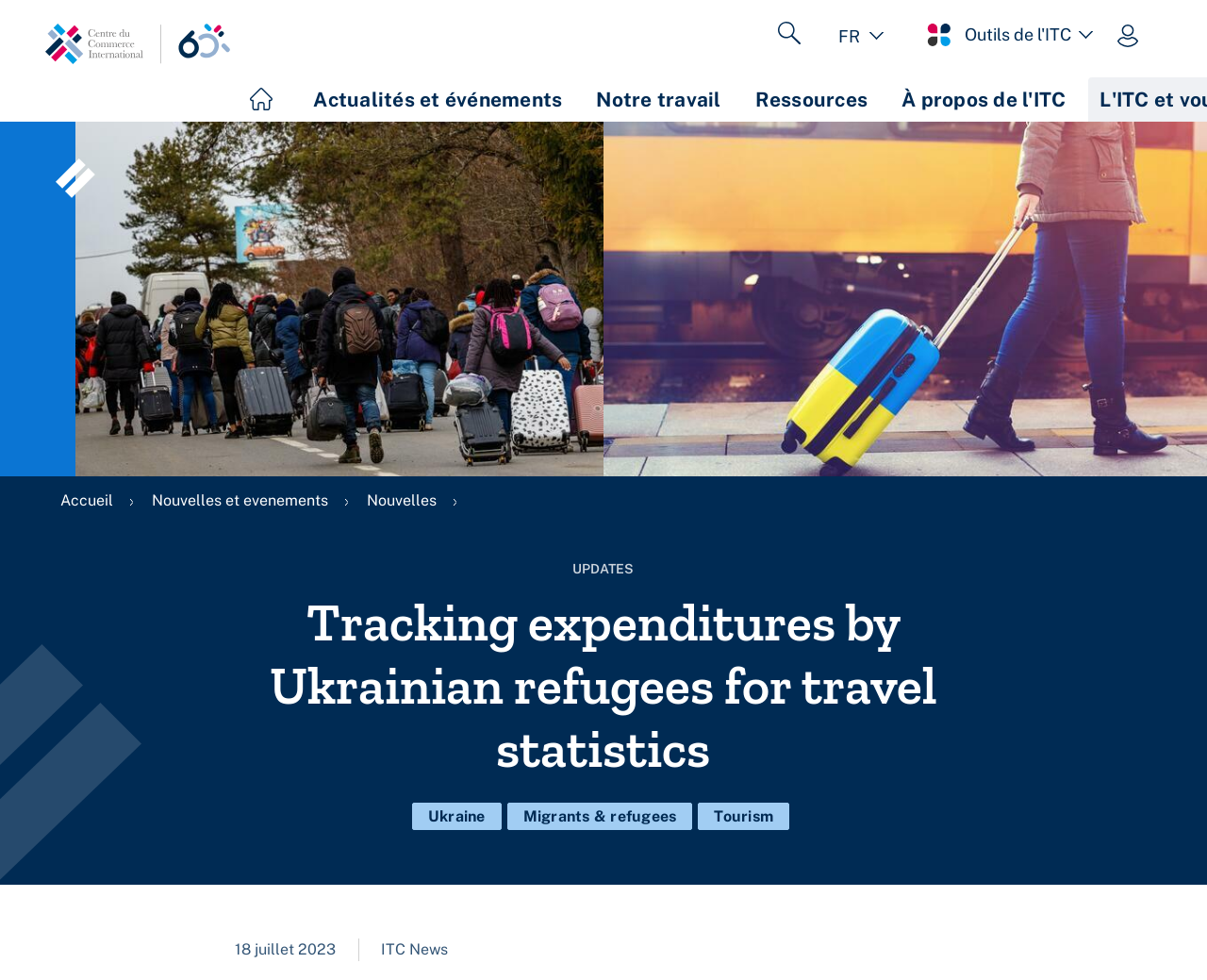Highlight the bounding box coordinates of the region I should click on to meet the following instruction: "login with your identifier".

[0.905, 0.009, 0.962, 0.062]